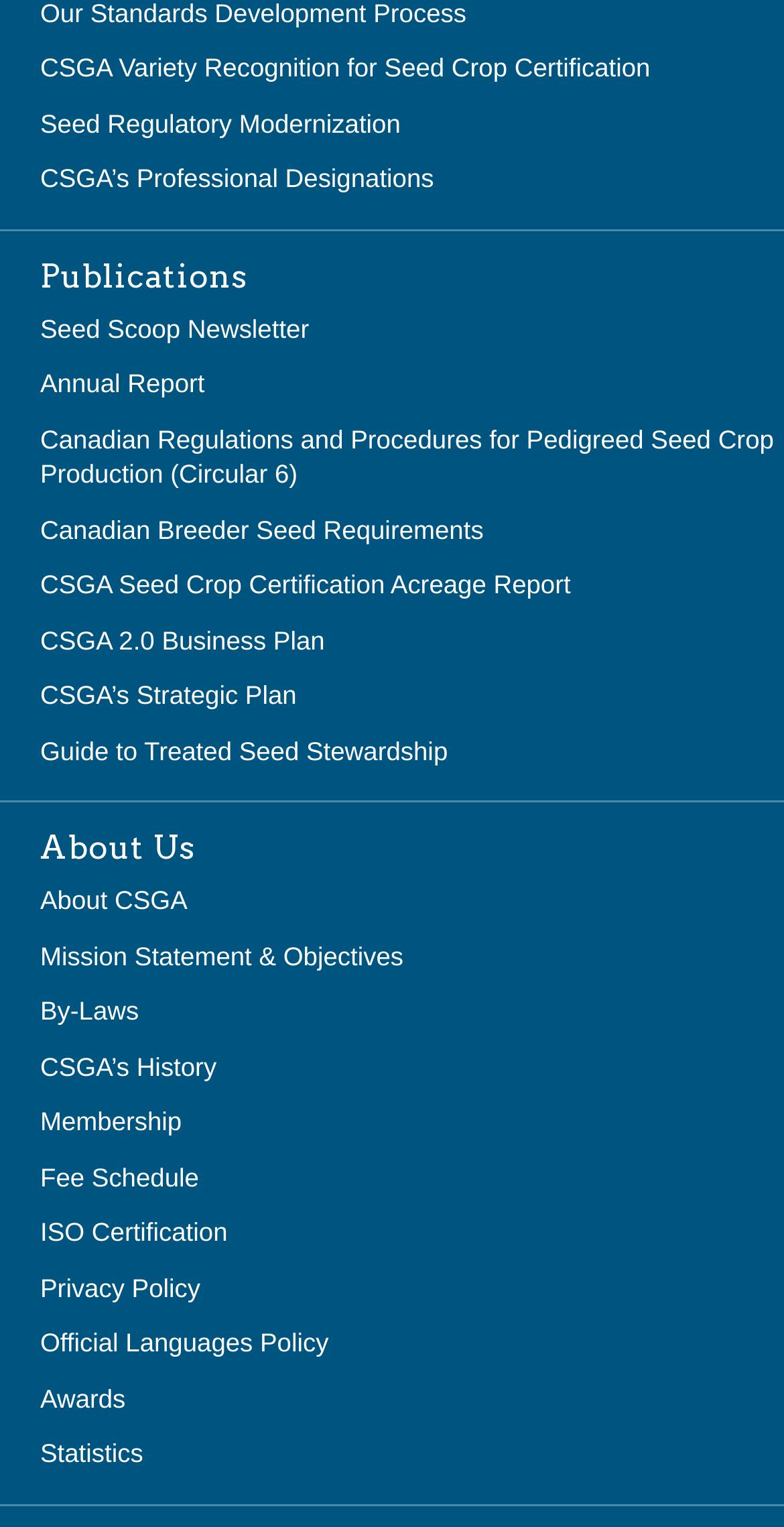What is the last link on the webpage?
Using the image, respond with a single word or phrase.

Statistics